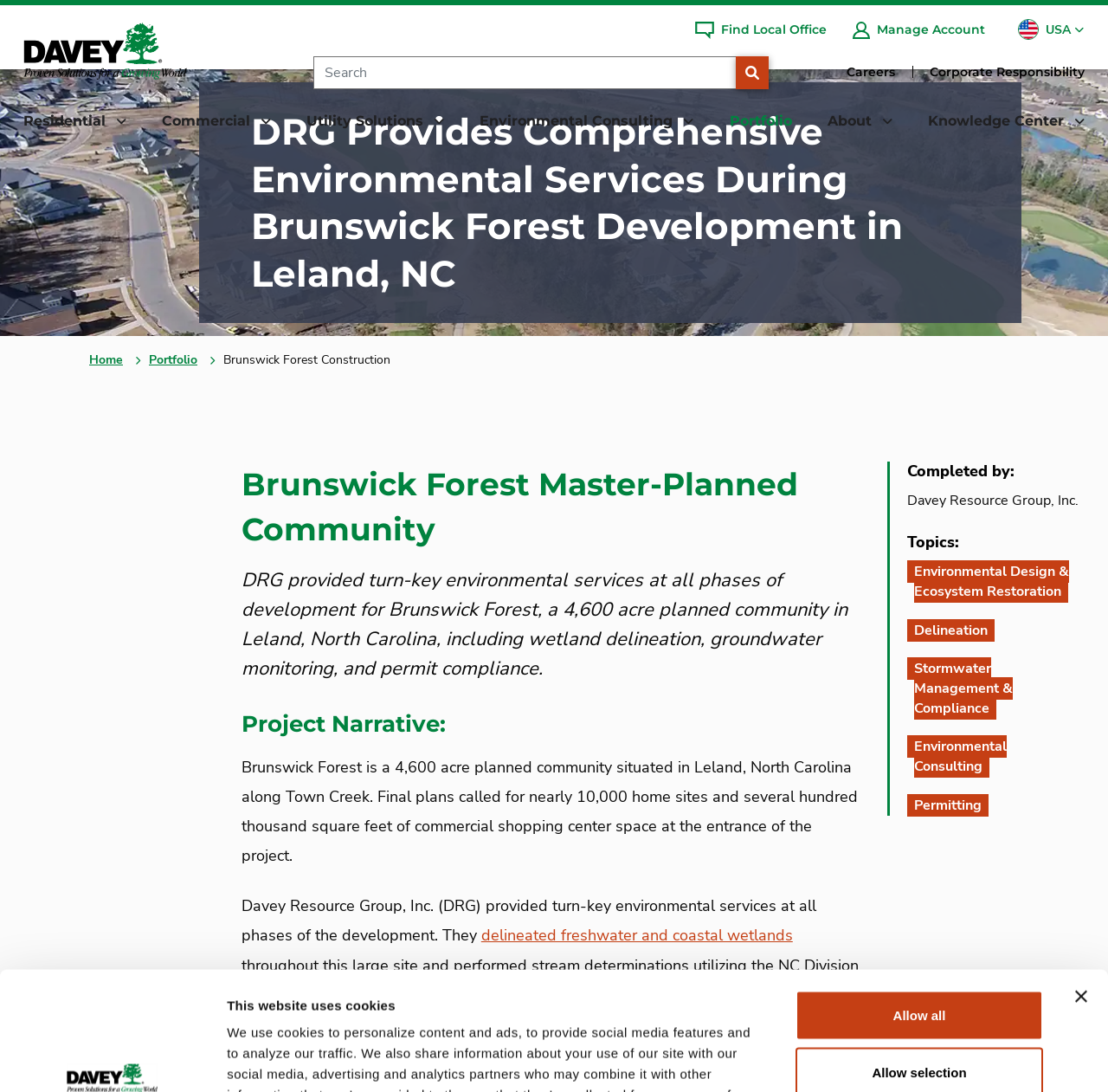Specify the bounding box coordinates of the area that needs to be clicked to achieve the following instruction: "Sign up for the newsletter".

None